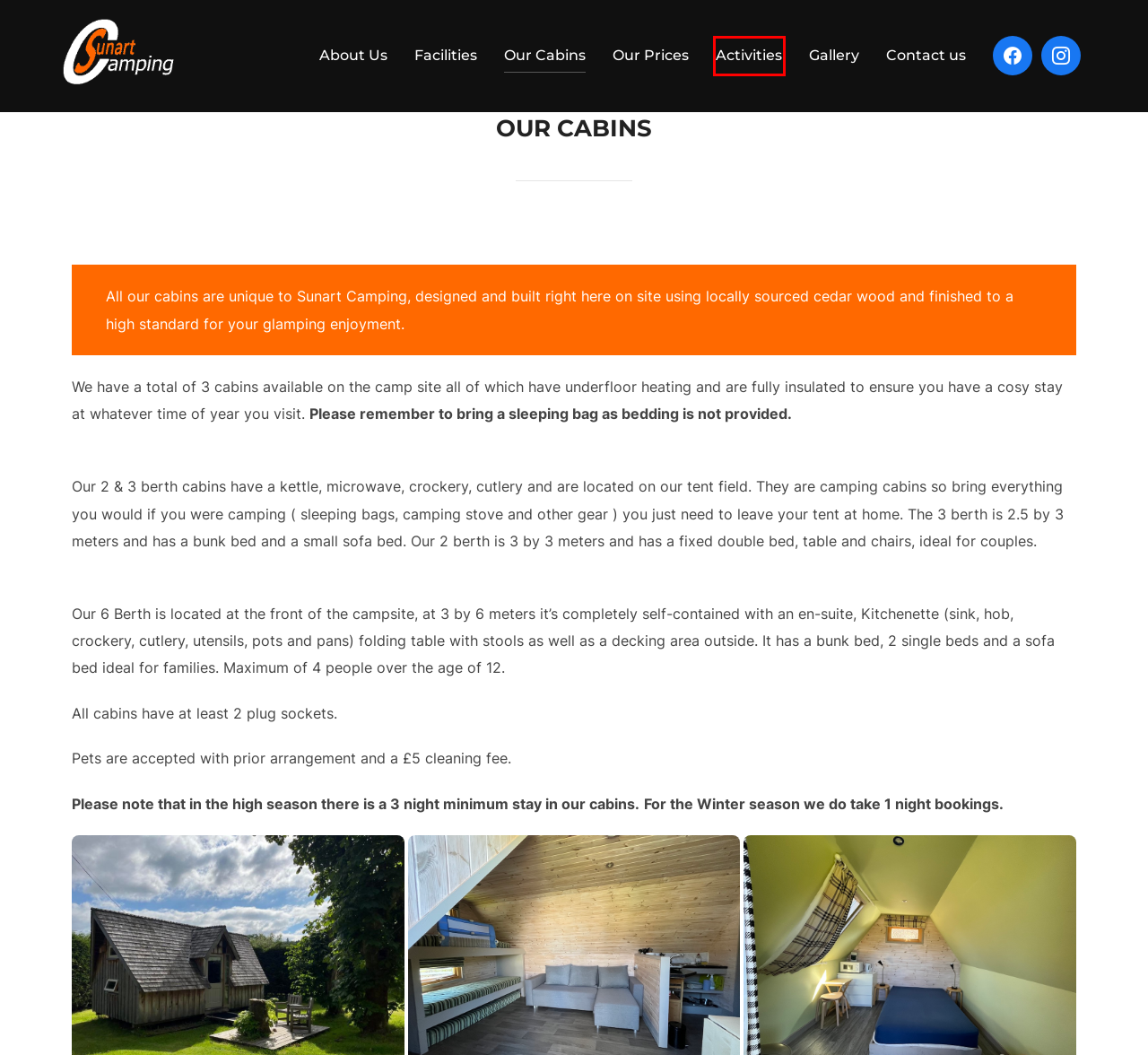Examine the screenshot of a webpage with a red bounding box around a UI element. Select the most accurate webpage description that corresponds to the new page after clicking the highlighted element. Here are the choices:
A. Facilities – Sunart Camping
B. Prices – Sunart Camping
C. Contact us – Sunart Camping
D. Gallery – Sunart Camping
E. Activities – Sunart Camping
F. TDot software – web | design | bespoke | software
G. Sunart Camping – In the heart of Strontian
H. Blog Tool, Publishing Platform, and CMS – WordPress.org

E